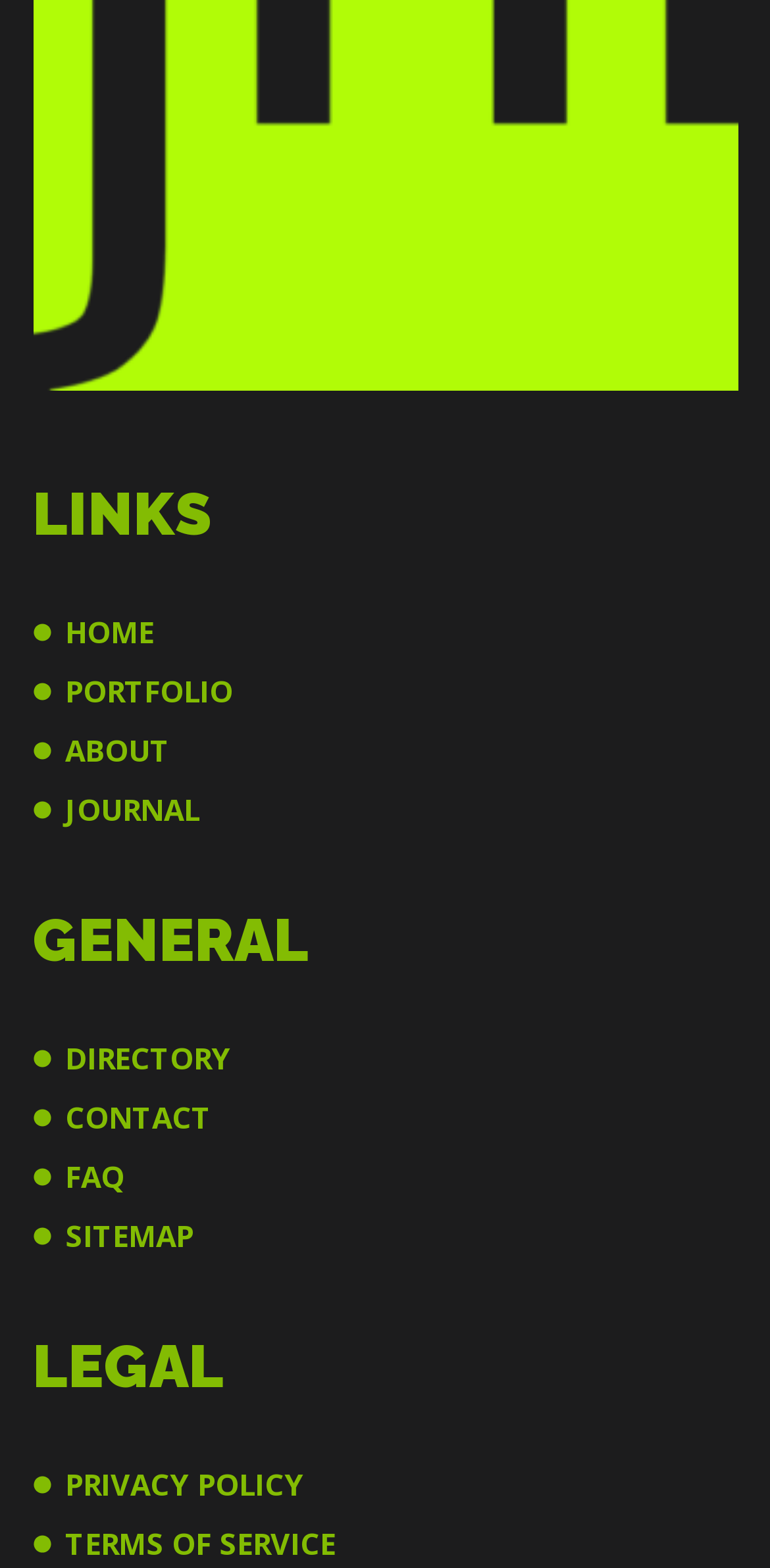Identify the bounding box for the UI element described as: "PRIVACY POLICY". Ensure the coordinates are four float numbers between 0 and 1, formatted as [left, top, right, bottom].

[0.085, 0.934, 0.395, 0.959]